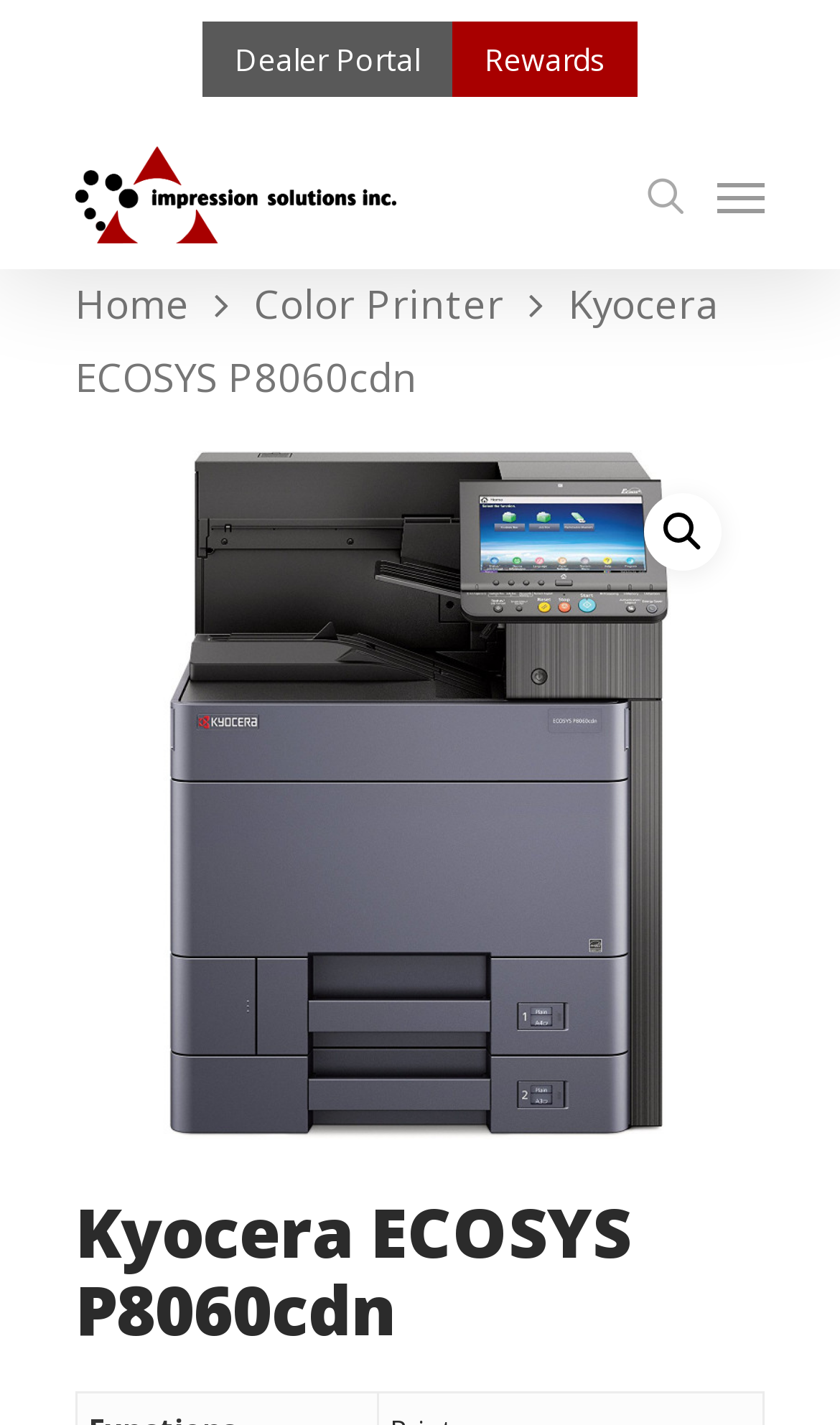What is the company name?
Look at the image and answer with only one word or phrase.

Impression Solutions Inc.